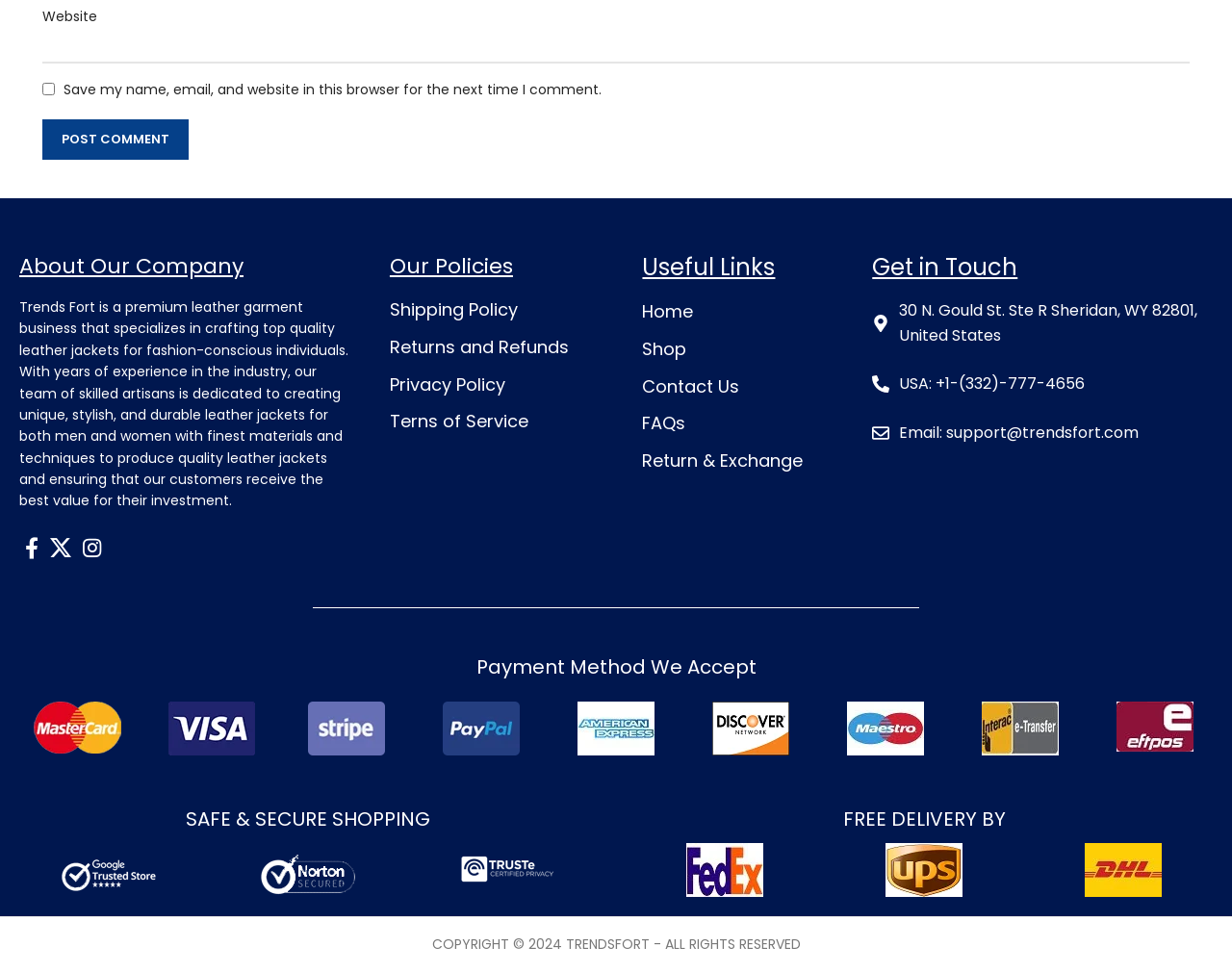Find the bounding box coordinates of the area to click in order to follow the instruction: "View Shipping Policy".

[0.316, 0.305, 0.506, 0.333]